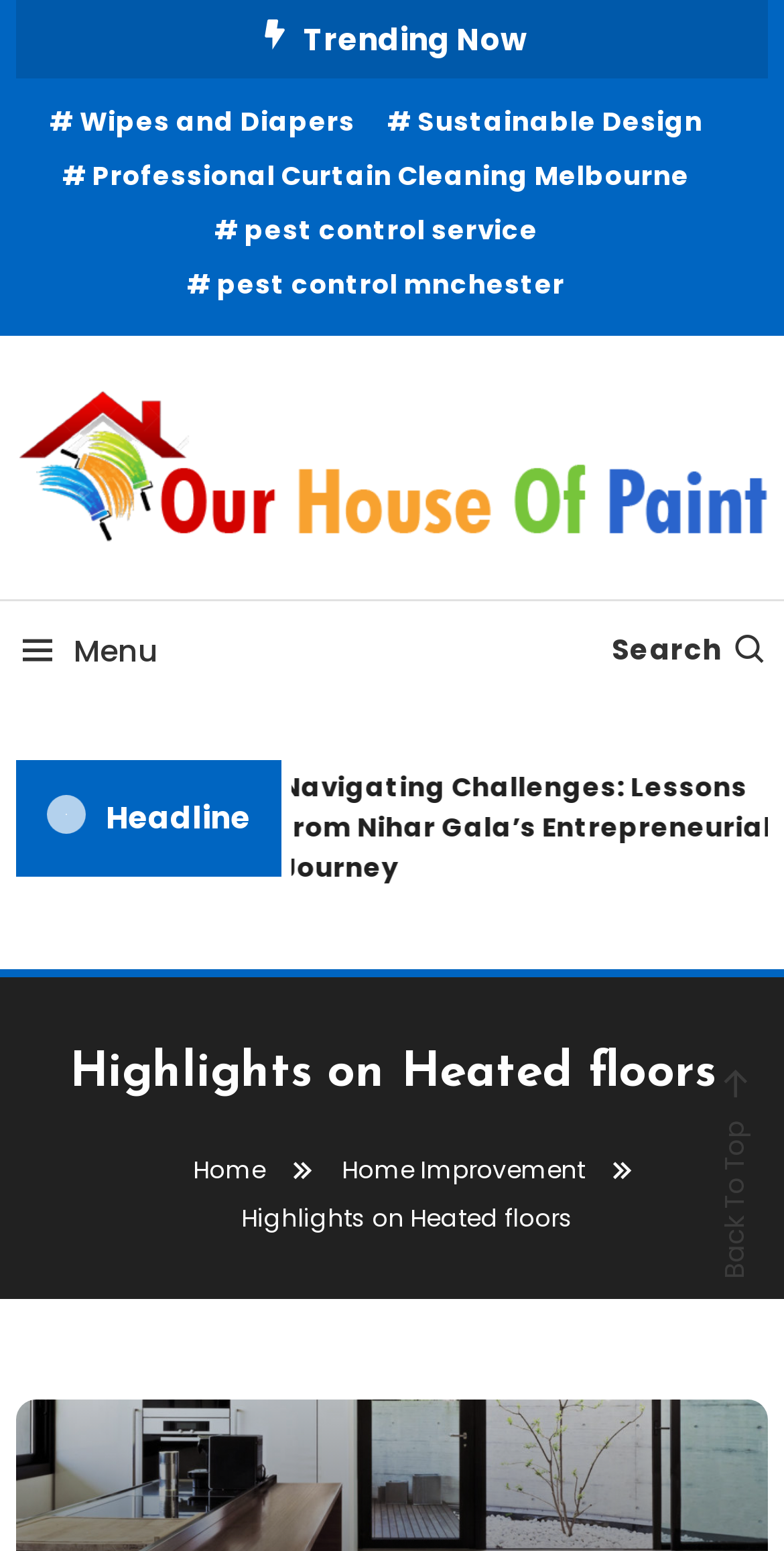Please specify the coordinates of the bounding box for the element that should be clicked to carry out this instruction: "Search for something". The coordinates must be four float numbers between 0 and 1, formatted as [left, top, right, bottom].

[0.78, 0.406, 0.98, 0.432]